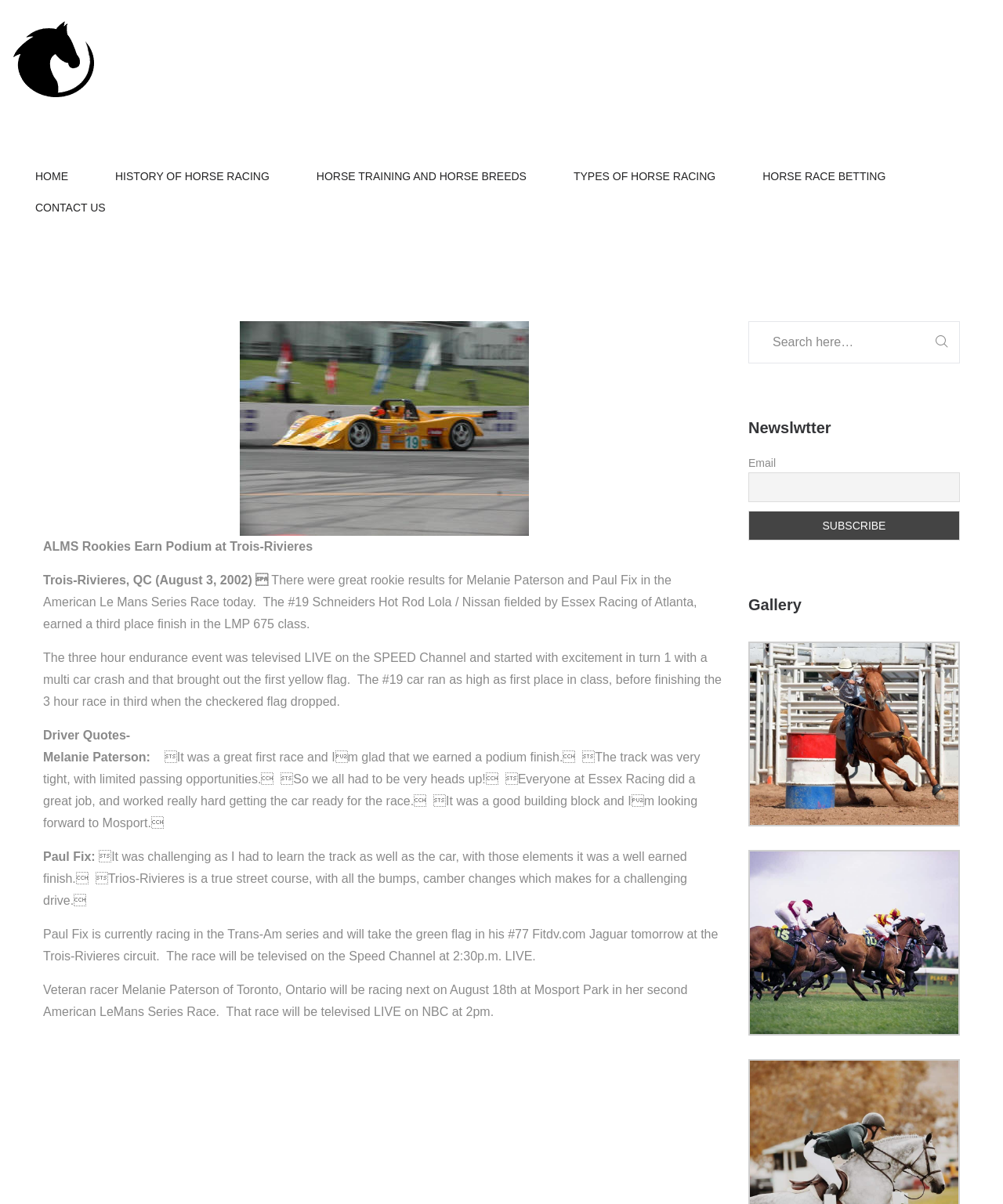What is the name of the track where Paul Fix will be racing next?
Carefully examine the image and provide a detailed answer to the question.

The article mentions that Paul Fix will be racing next on August 3rd at the Trois-Rivieres circuit, which indicates that the track where Paul Fix will be racing next is the Trois-Rivieres circuit.